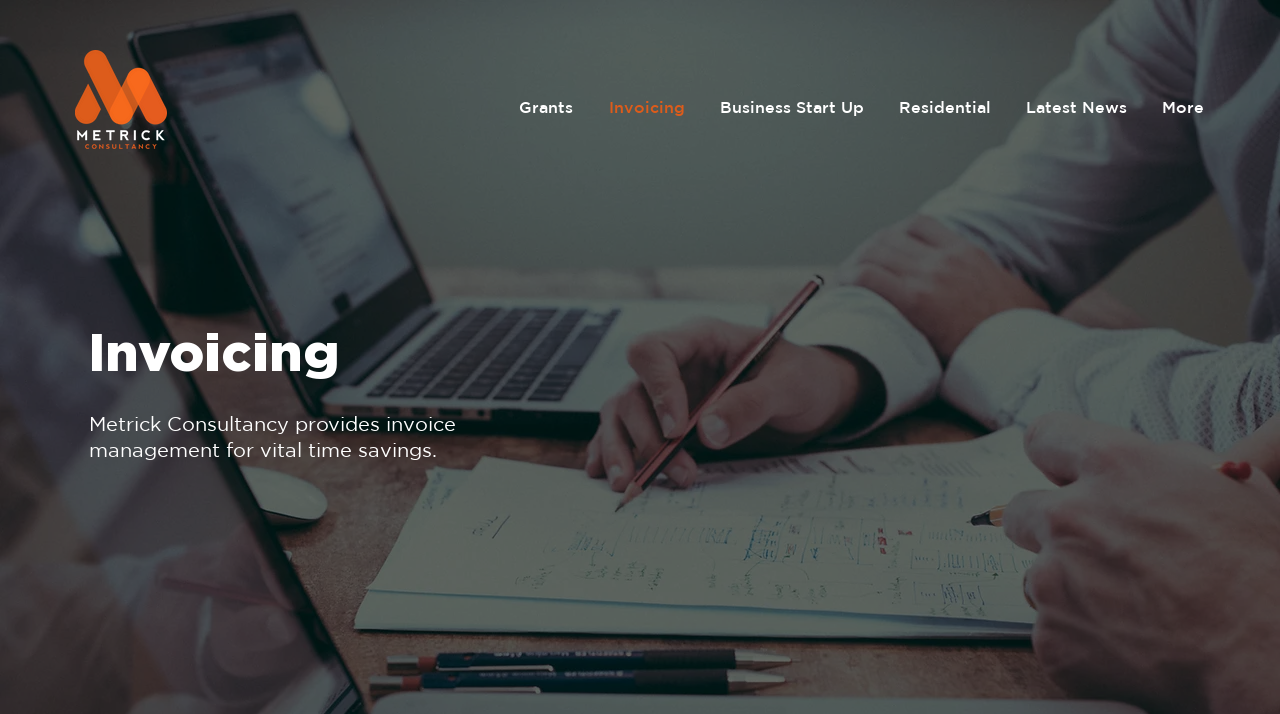What is the purpose of Metrick Consultancy's invoicing service?
Please provide a comprehensive and detailed answer to the question.

The subheading 'Metrick Consultancy provides invoice management for vital time savings.' suggests that the purpose of Metrick Consultancy's invoicing service is to help businesses save time.